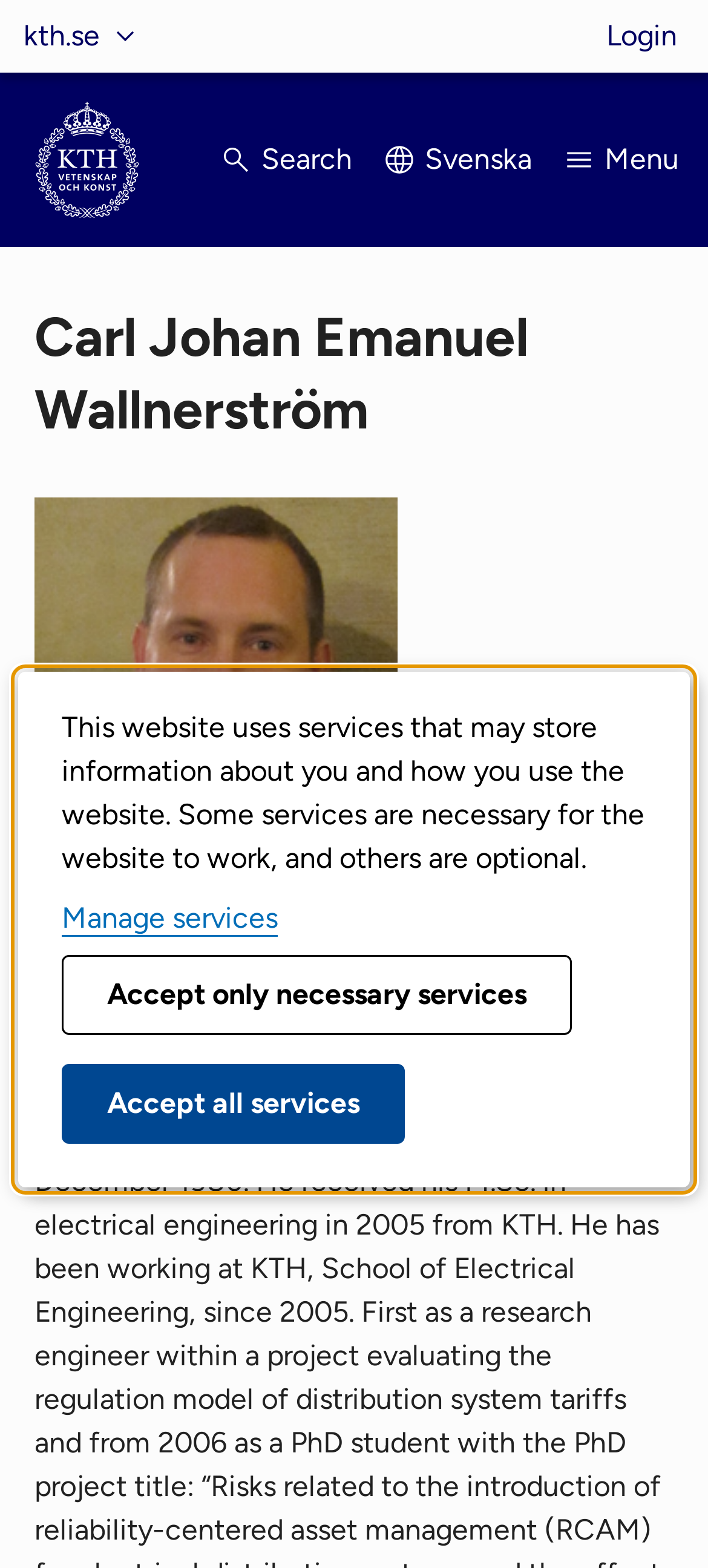Give a short answer to this question using one word or a phrase:
What is the purpose of the button on the top-left corner?

Websites